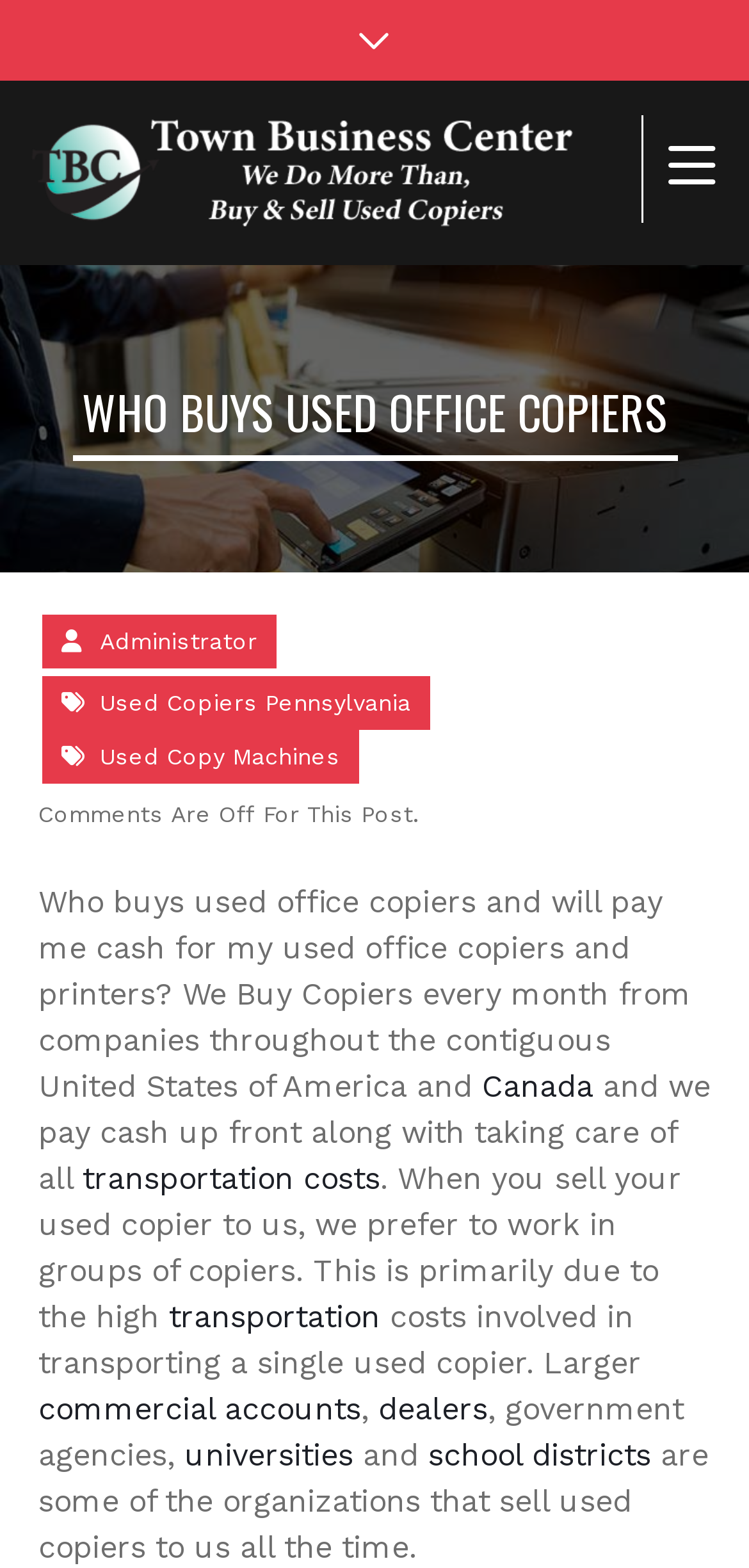Pinpoint the bounding box coordinates of the clickable area necessary to execute the following instruction: "Explore the link to universities". The coordinates should be given as four float numbers between 0 and 1, namely [left, top, right, bottom].

[0.246, 0.917, 0.472, 0.94]